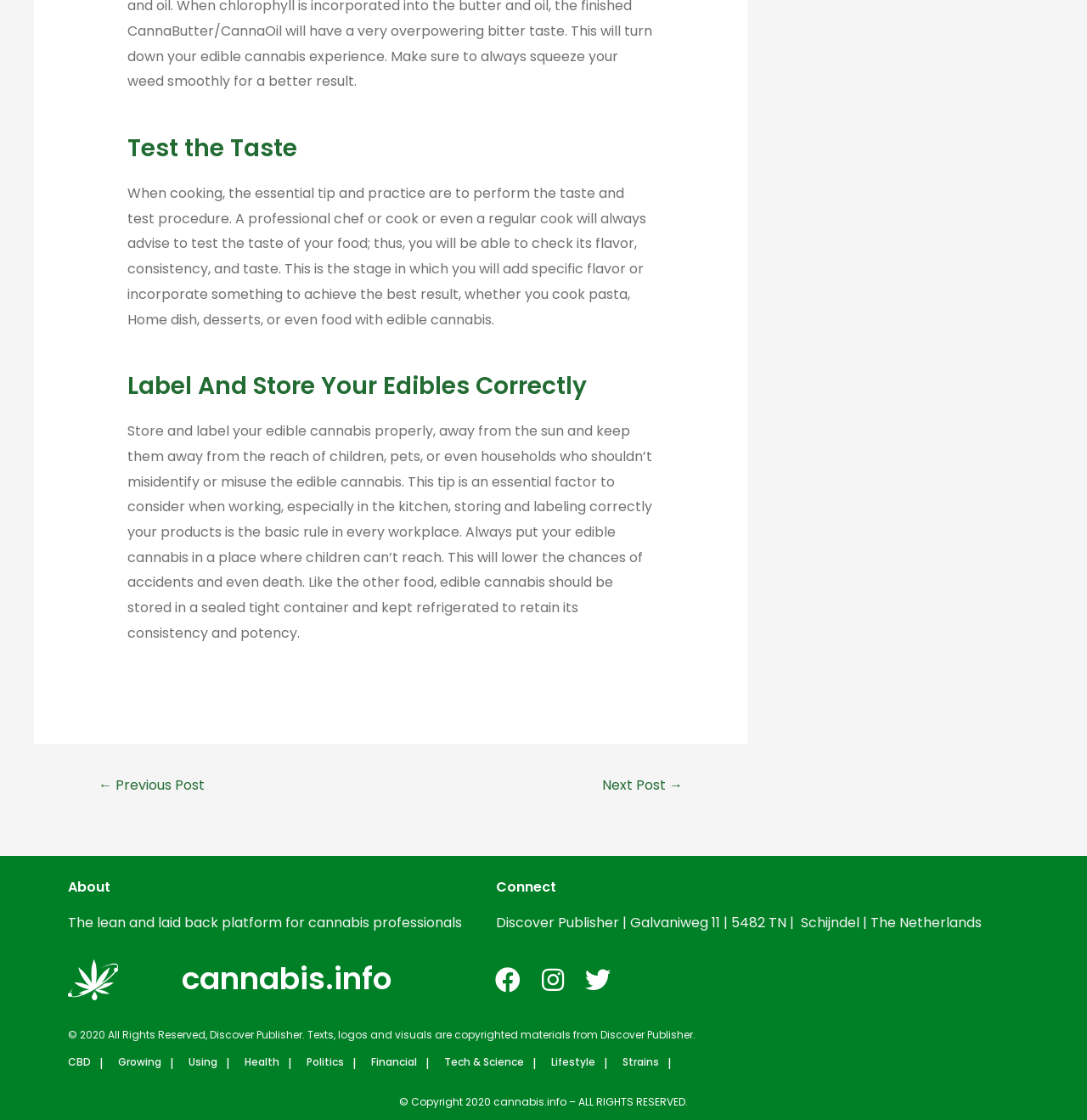What is the purpose of labeling edibles correctly?
Carefully analyze the image and provide a thorough answer to the question.

The webpage emphasizes the importance of labeling edibles correctly to prevent accidents and death, especially among children, by keeping them out of reach and avoiding misidentification or misuse.